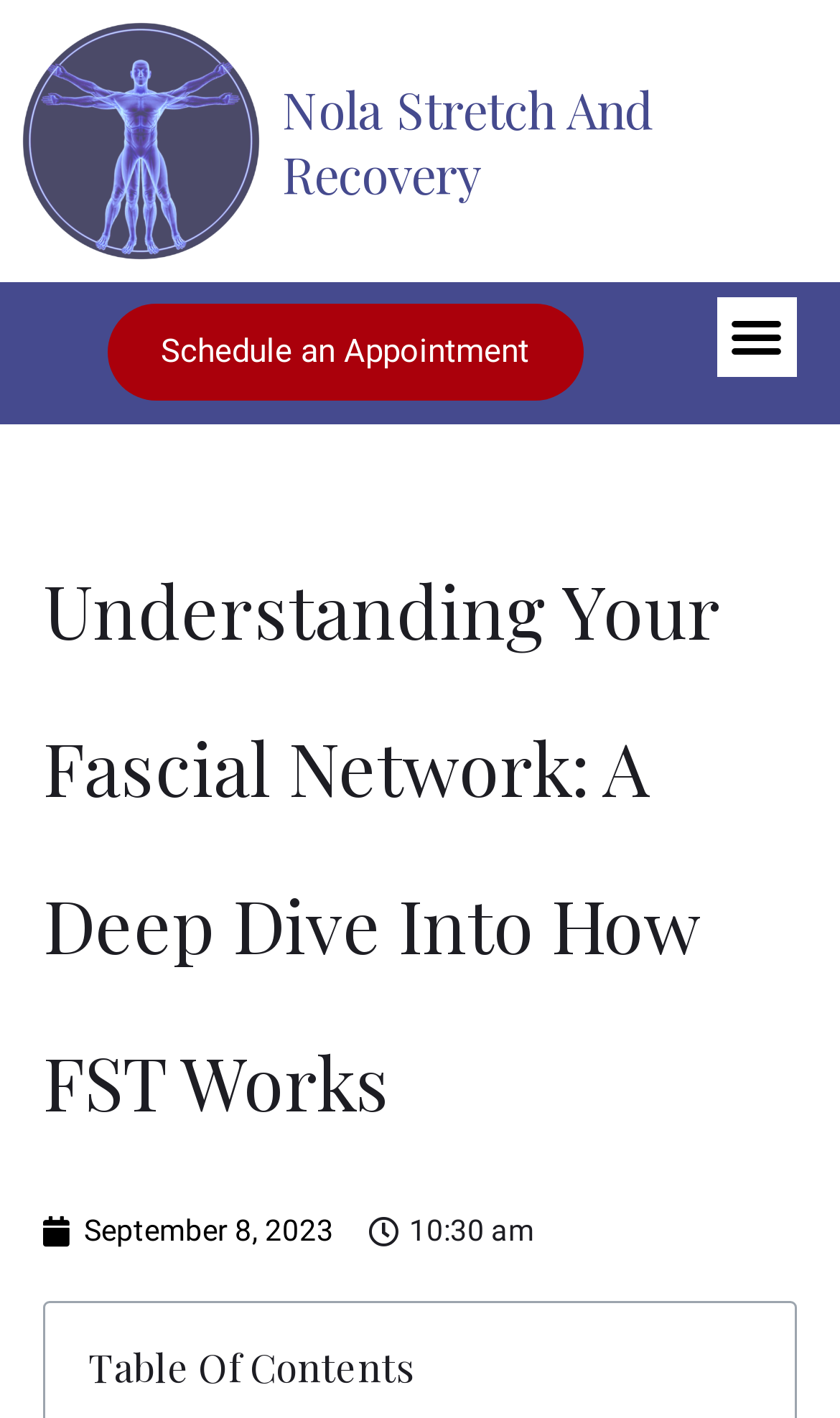Describe every aspect of the webpage in a detailed manner.

The webpage appears to be a blog post or article about understanding fascial networks and how a specific technique, FST, works. The title of the page is "Understanding Your Fascial Network: A Deep Dive into How FST Works" and is located near the top of the page. 

Below the title, there is a heading that reads "Nola Stretch And Recovery" which is accompanied by a link with the same text. This heading is positioned roughly in the top third of the page. 

To the left of the "Nola Stretch And Recovery" heading, there is a link that simply says "". This link is relatively small and is positioned near the top left of the page. 

On the right side of the page, near the top, there is a button labeled "Menu Toggle" which is not currently expanded. 

Further down the page, there is a link that says "Schedule an Appointment" which is positioned roughly in the top half of the page. 

The main content of the page appears to be an article or blog post, with a heading that matches the title of the page. This heading is positioned roughly in the top half of the page. 

Below the main heading, there is a link that says "September 8, 2023" which is accompanied by a time element that says "10:30 am". This link and time element are positioned roughly in the bottom half of the page. 

Finally, near the bottom of the page, there is a heading that says "Table Of Contents".